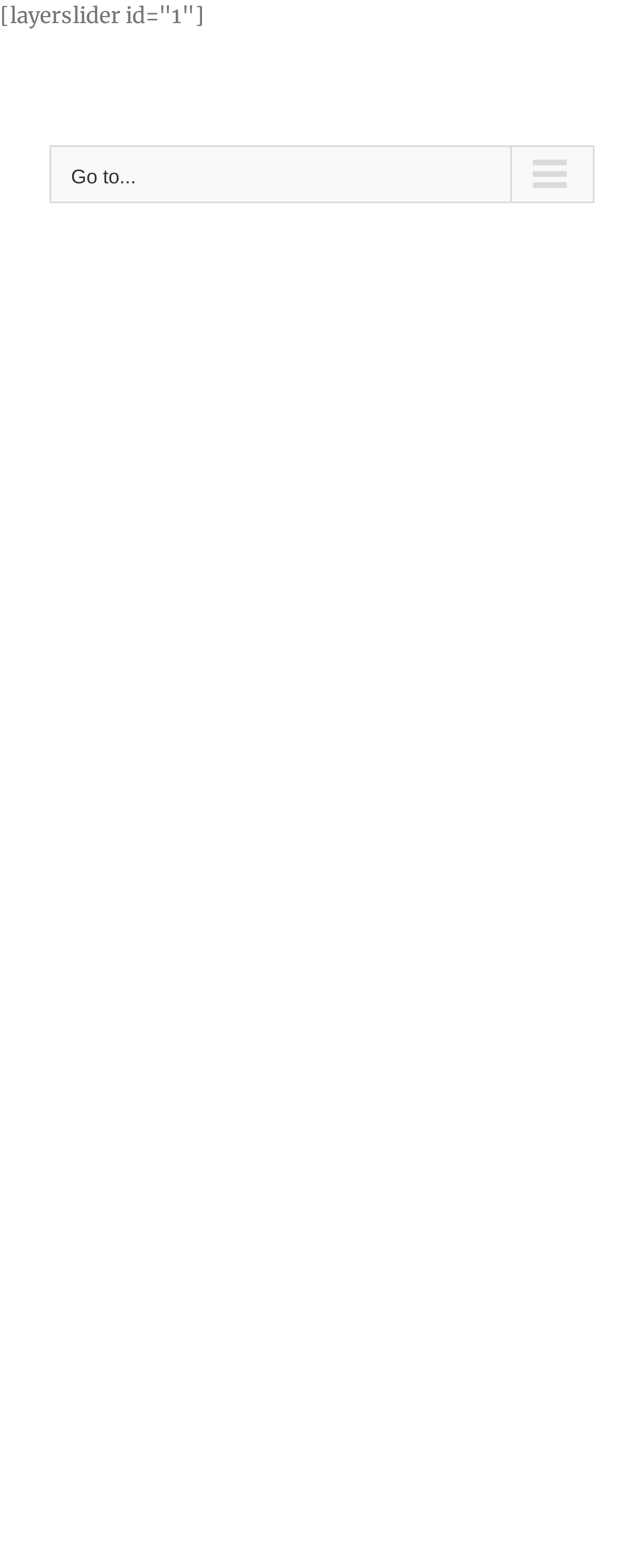Identify the bounding box coordinates for the UI element described by the following text: "Go to...". Provide the coordinates as four float numbers between 0 and 1, in the format [left, top, right, bottom].

[0.077, 0.093, 0.923, 0.13]